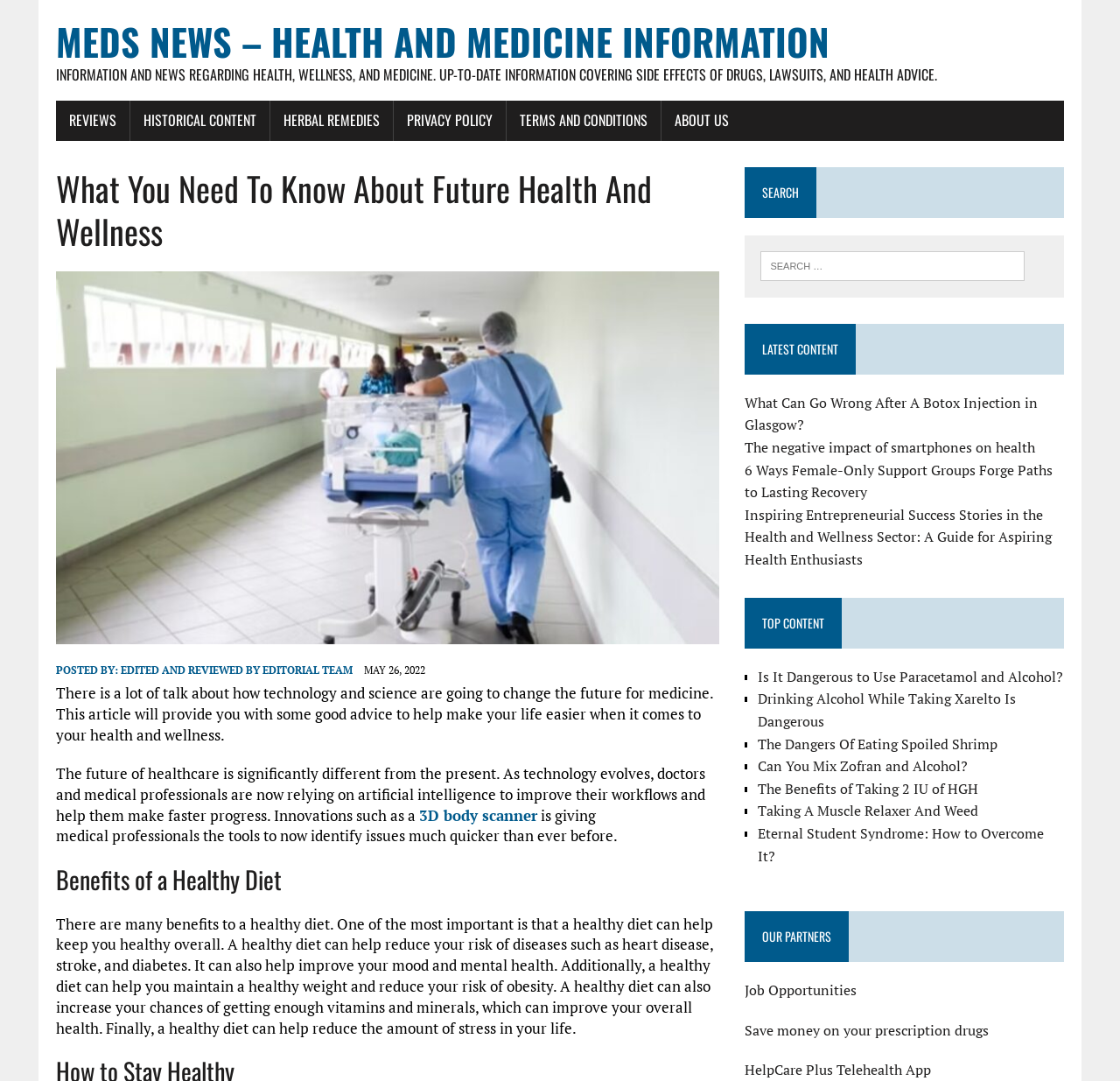Write a detailed summary of the webpage, including text, images, and layout.

This webpage is about health and wellness, with a focus on providing advice and information on various health-related topics. At the top of the page, there is a header section with a link to "Meds News – Health And Medicine Information" and several other links to different categories, including "REVIEWS", "HISTORICAL CONTENT", "HERBAL REMEDIES", and more.

Below the header section, there is a large image of healthcare staff, taking up most of the width of the page. To the right of the image, there is a section with the title "What You Need To Know About Future Health And Wellness", which appears to be the main topic of the page.

The main content of the page is divided into several sections. The first section discusses the future of healthcare, including the use of artificial intelligence and 3D body scanners to improve medical workflows. The second section is titled "Benefits of a Healthy Diet" and lists several advantages of eating a healthy diet, including reducing the risk of diseases and improving mental health.

On the right-hand side of the page, there are several sections with links to other articles and content. These sections include "SEARCH", "LATEST CONTENT", "TOP CONTENT", and "OUR PARTNERS". The "LATEST CONTENT" section lists several recent articles, including "What Can Go Wrong After A Botox Injection in Glasgow?" and "The negative impact of smartphones on health". The "TOP CONTENT" section lists several popular articles, including "Is It Dangerous to Use Paracetamol and Alcohol?" and "The Dangers Of Eating Spoiled Shrimp". The "OUR PARTNERS" section lists several links to partner websites, including "Job Opportunities" and "Save money on your prescription drugs".

Overall, the webpage appears to be a health and wellness information portal, providing a wide range of articles and resources on various health-related topics.